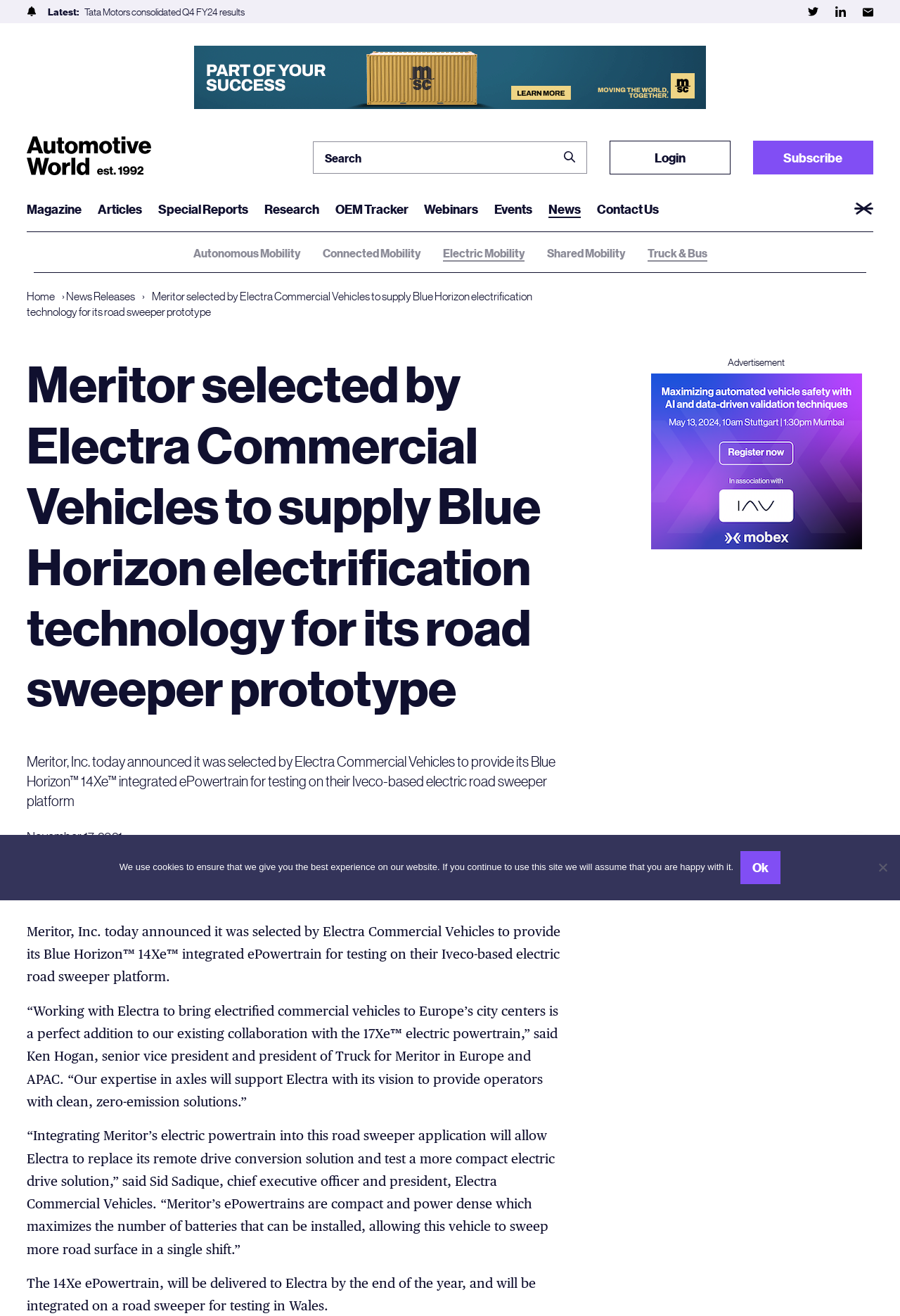Describe all the key features and sections of the webpage thoroughly.

The webpage is about Meritor, Inc. being selected by Electra Commercial Vehicles to supply its Blue Horizon electrification technology for its road sweeper prototype. At the top of the page, there is a small image and a "Latest" label, followed by a link to "Tata Motors consolidated Q4 FY24 results" and social media links to Twitter, Linkedin, and Email alerts, each accompanied by a small image.

Below these links, there is a search bar with a "Search for:" label and a "Search" button. To the right of the search bar, there are links to "Login" and "Subscribe". Above the main content area, there are navigation links to "Magazine", "Articles", "Special Reports", "Research", "OEM Tracker", "Webinars", "Events", and "News".

The main content area has a heading that reads "Meritor selected by Electra Commercial Vehicles to supply Blue Horizon electrification technology for its road sweeper prototype". Below the heading, there is a paragraph of text that announces Meritor's selection by Electra Commercial Vehicles to provide its Blue Horizon 14Xe integrated ePowertrain for testing on their Iveco-based electric road sweeper platform. The text also includes a quote from Ken Hogan, senior vice president and president of Truck for Meritor in Europe and APAC.

Further down the page, there are two more paragraphs of text, one with a quote from Sid Sadique, chief executive officer and president, Electra Commercial Vehicles, and another that describes the 14Xe ePowertrain and its delivery to Electra by the end of the year.

To the right of the main content area, there is an advertisement iframe. At the bottom of the page, there are links to "Contact Us", "Home", "News Releases", and social media links to Facebook, Twitter, LinkedIn, and Share via Email, each accompanied by a small image. There is also a "Print" link and a "Cookie Notice" dialog that appears at the bottom of the page.